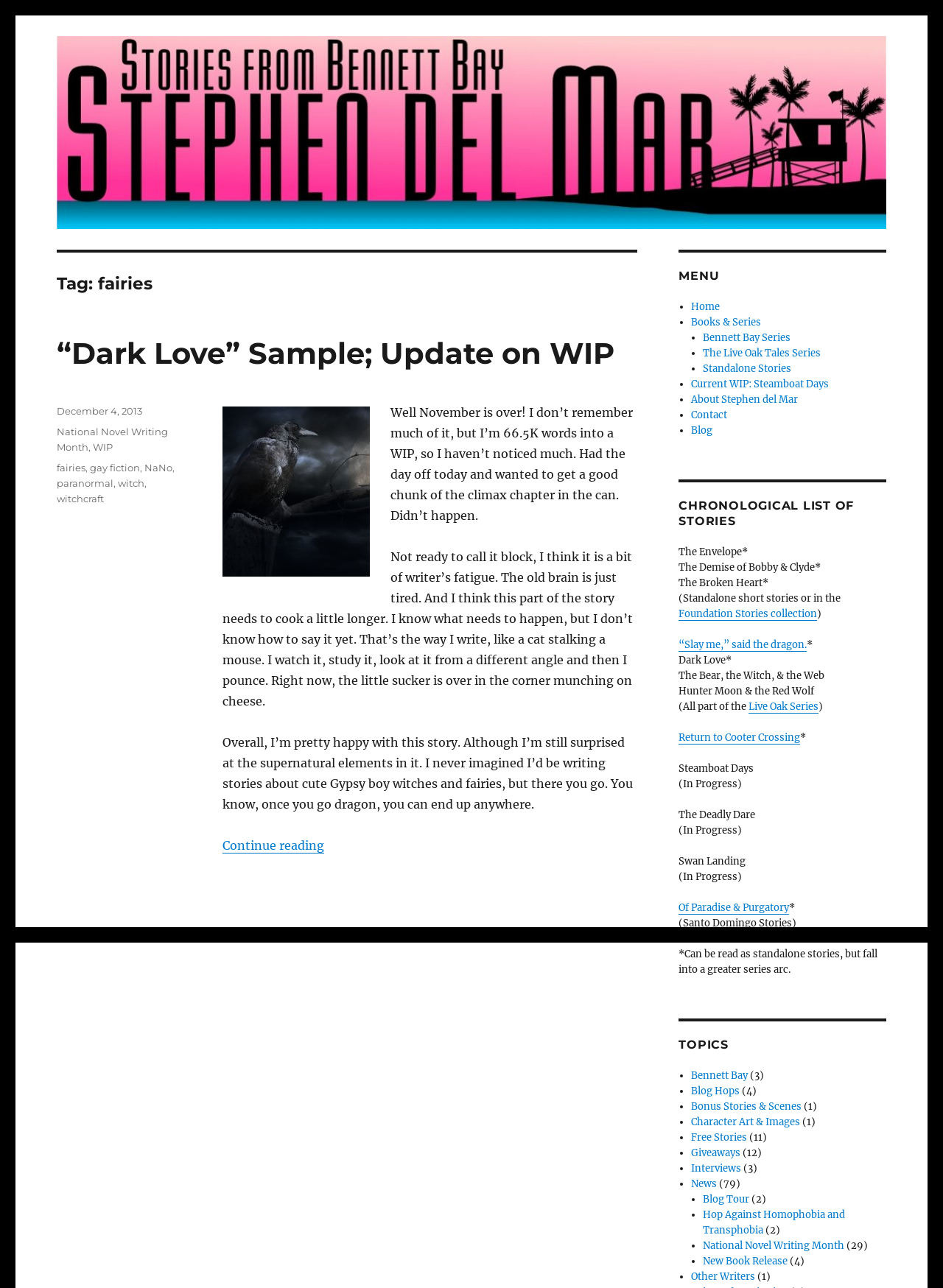What is the category of the post?
Please answer the question with a detailed and comprehensive explanation.

The category of the post is mentioned in the footer area of the webpage, where it says 'Categories' and lists 'National Novel Writing Month' as one of the categories.